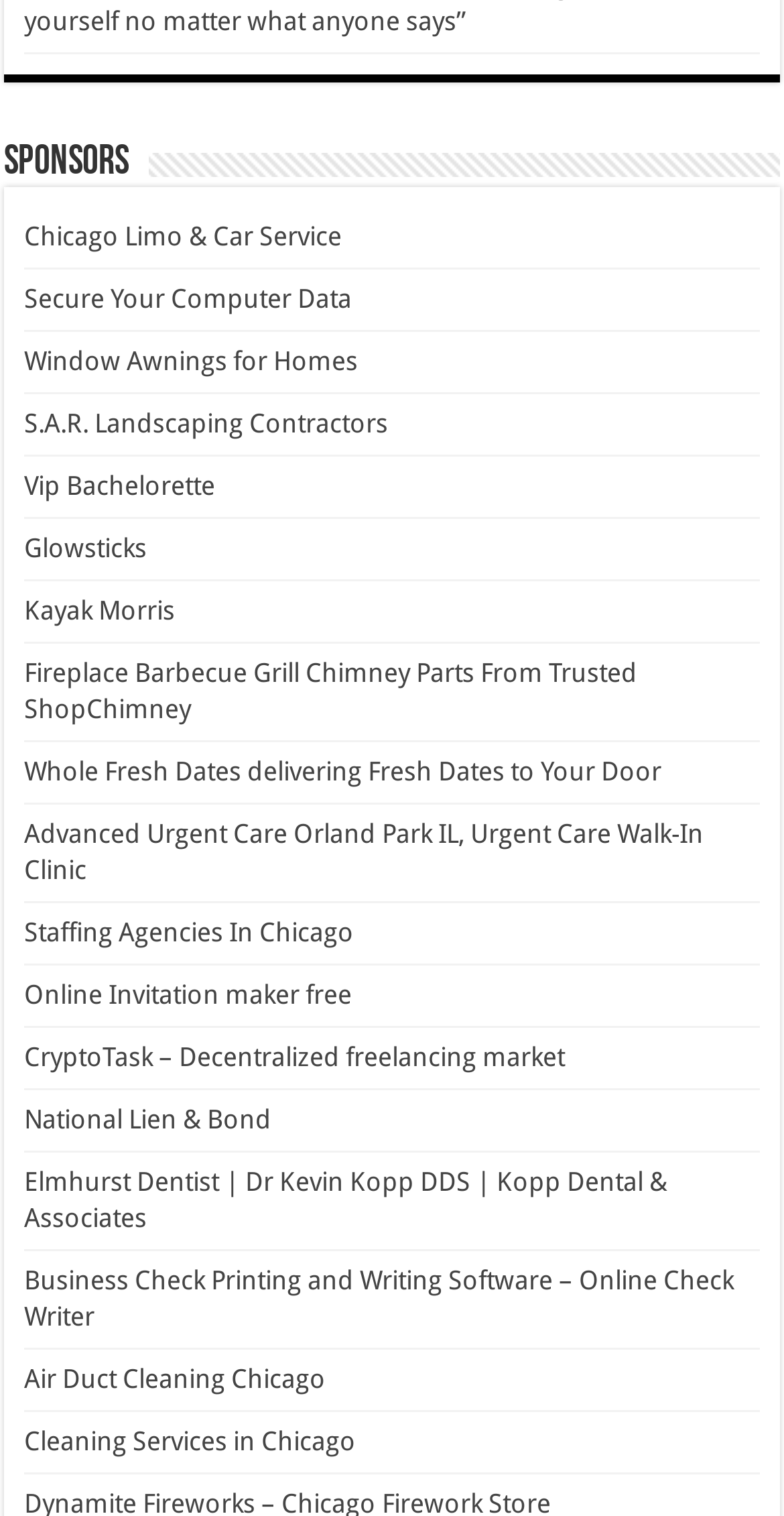Determine the bounding box coordinates for the clickable element required to fulfill the instruction: "View Vip Bachelorette". Provide the coordinates as four float numbers between 0 and 1, i.e., [left, top, right, bottom].

[0.031, 0.31, 0.274, 0.33]